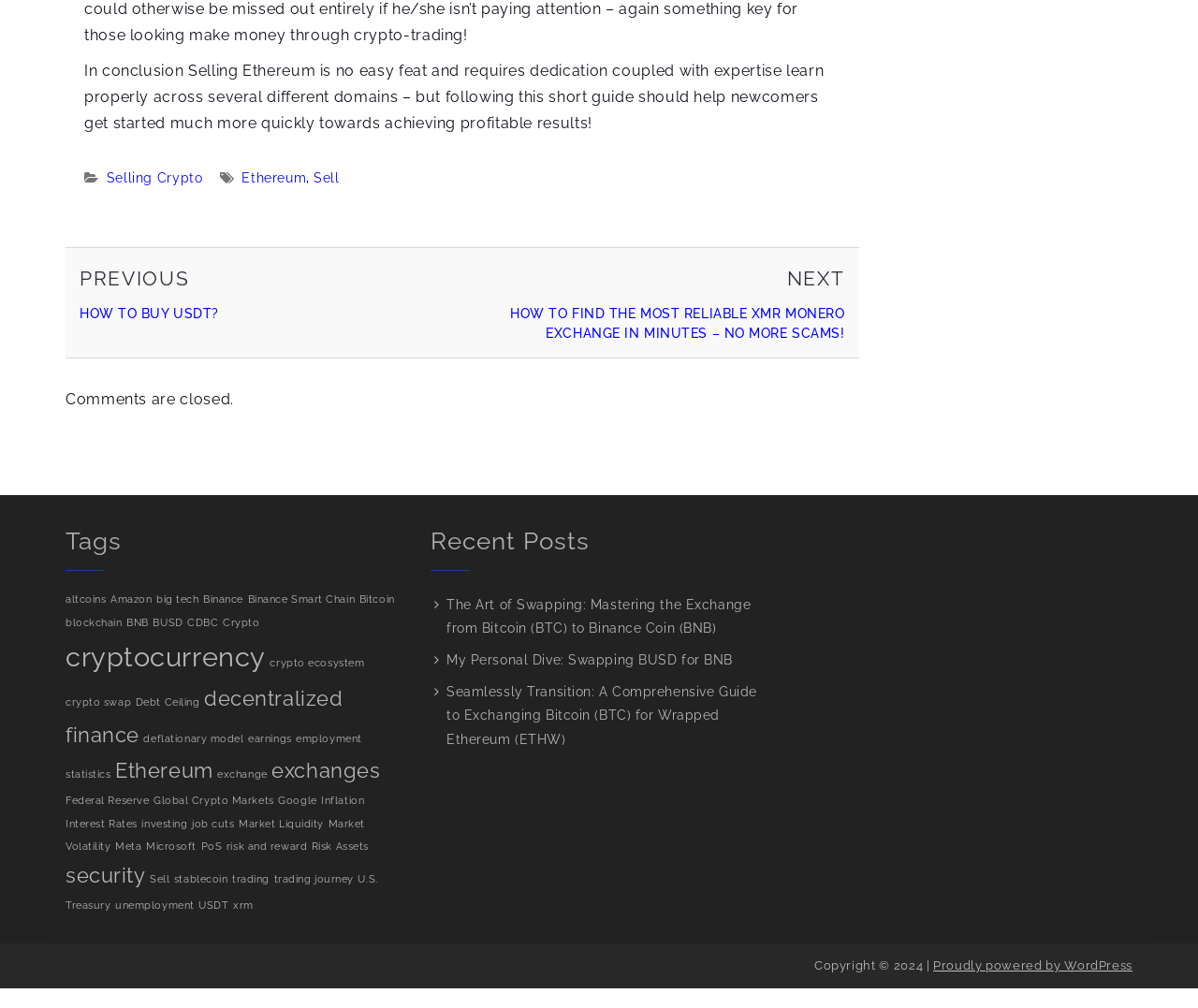What is the topic of the article?
Look at the image and respond with a one-word or short-phrase answer.

Selling Ethereum